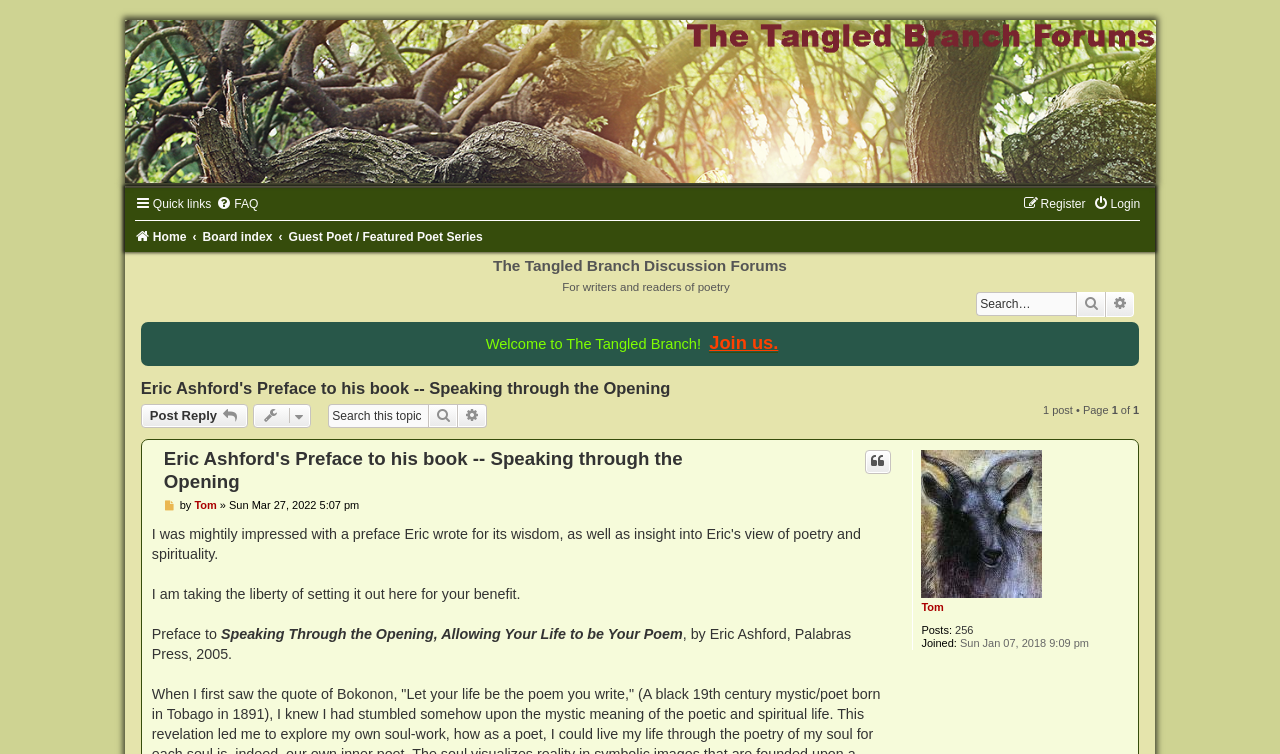Please identify the bounding box coordinates of where to click in order to follow the instruction: "View topic tools".

[0.197, 0.535, 0.243, 0.567]